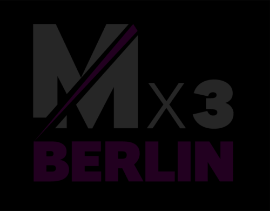What theme is emphasized by the 'x3' text?
Deliver a detailed and extensive answer to the question.

The 'x3' text is featured in gray below the letter 'M', and it emphasizes the theme of the event, which is likely related to media innovation and collaboration.